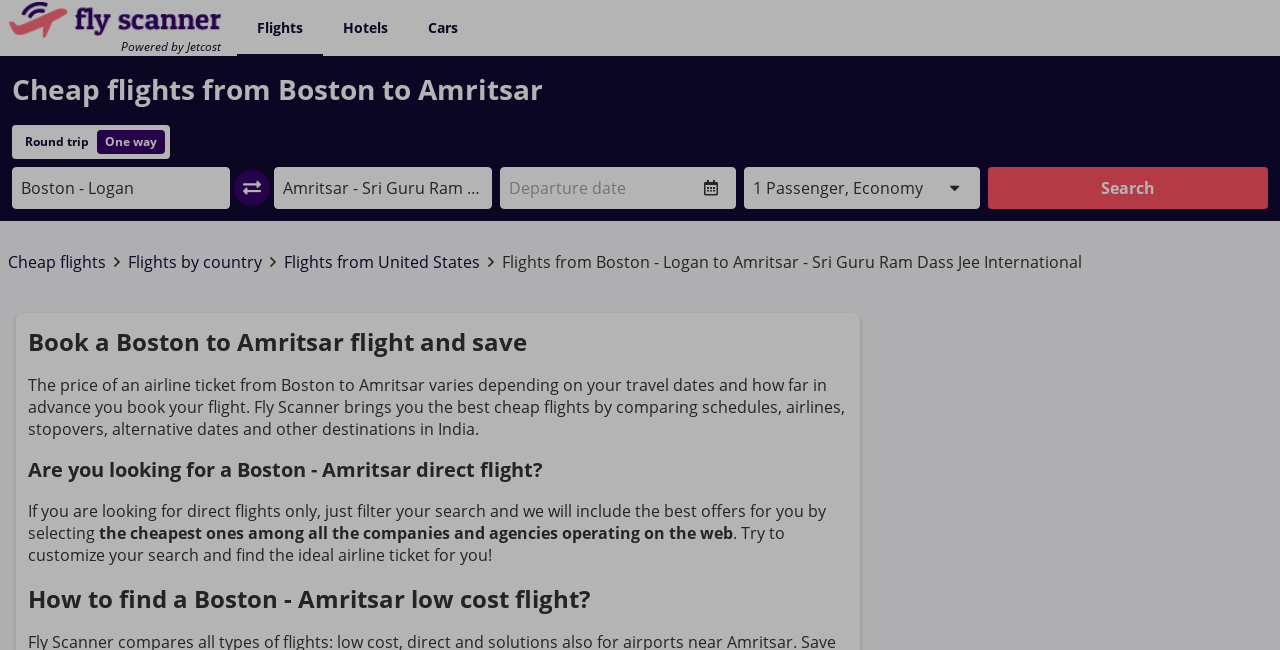Provide a brief response in the form of a single word or phrase:
What is the arrival city?

Amritsar